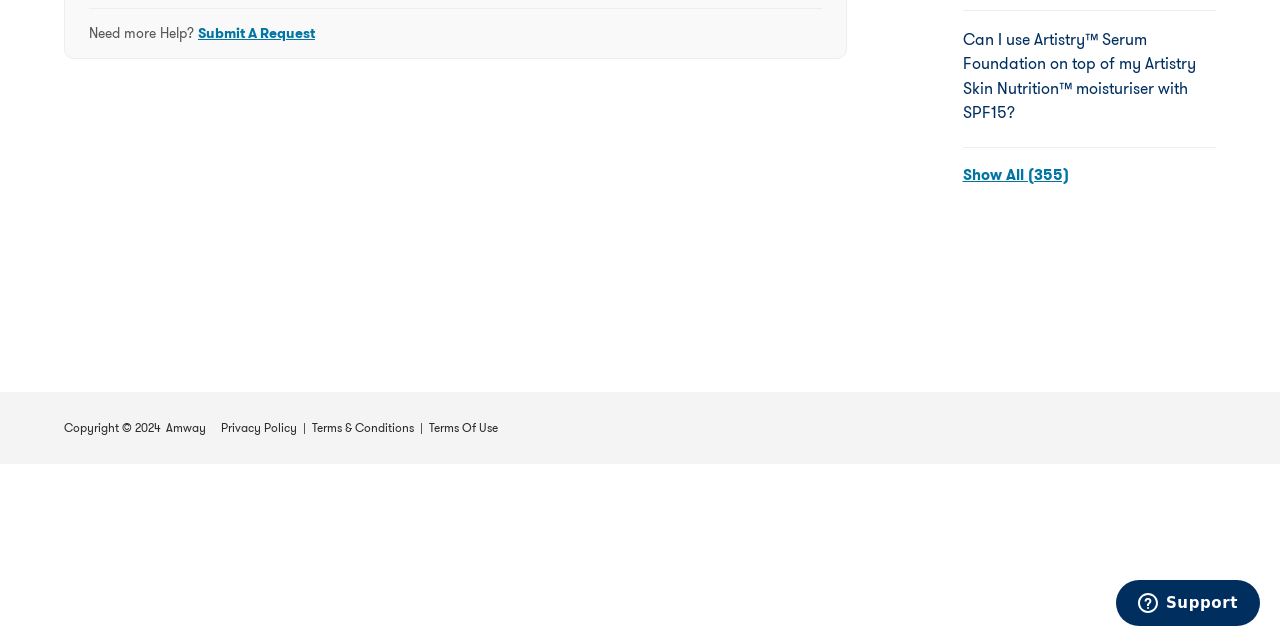Identify the bounding box of the HTML element described here: "Terms & Conditions". Provide the coordinates as four float numbers between 0 and 1: [left, top, right, bottom].

[0.244, 0.655, 0.323, 0.683]